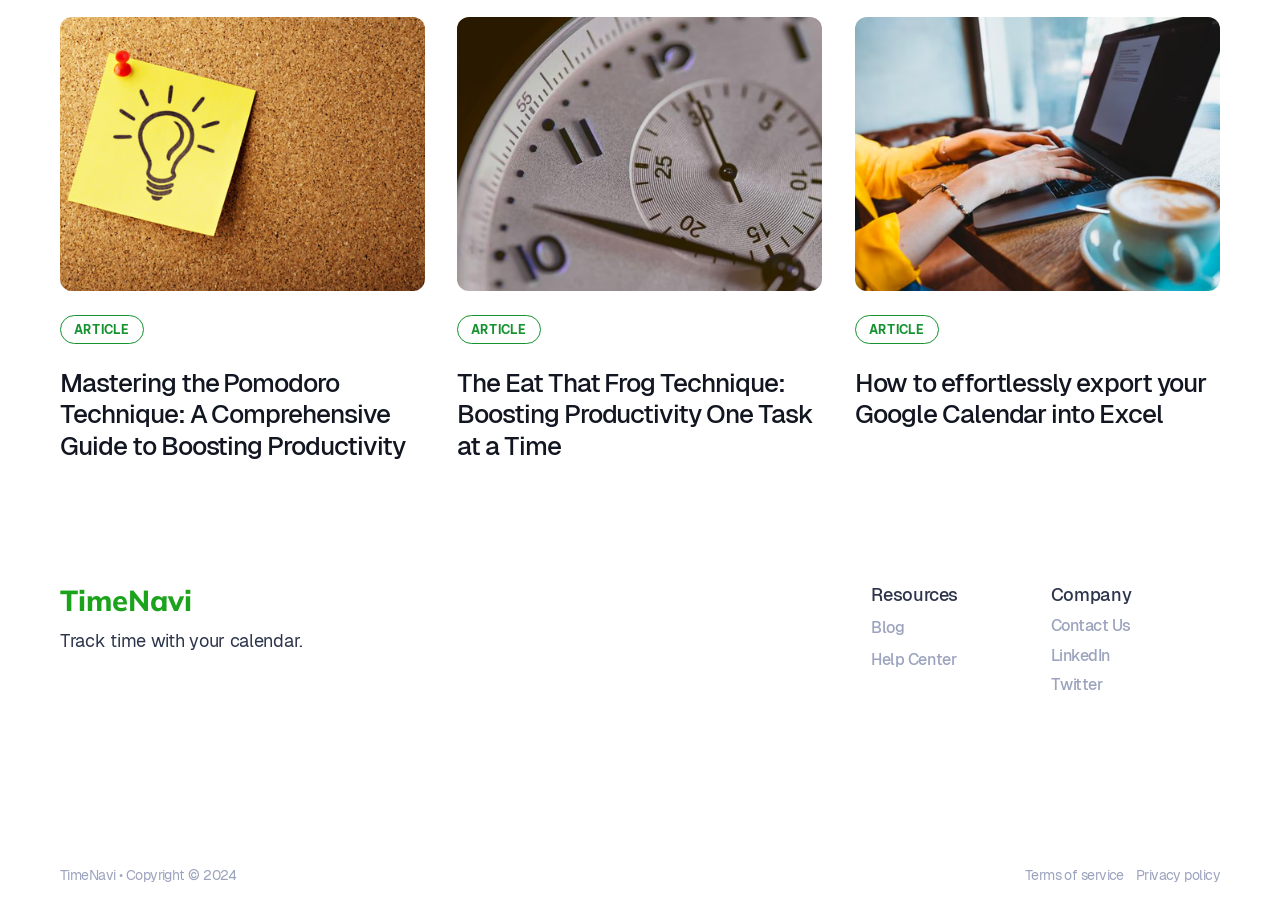Show the bounding box coordinates of the element that should be clicked to complete the task: "Read the article about mastering the Pomodoro technique".

[0.047, 0.019, 0.332, 0.505]